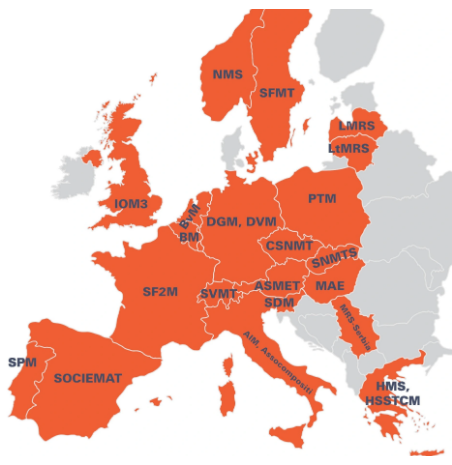Offer a detailed explanation of the image.

The image displays a map of Europe highlighting various national material science societies that are part of the Federation of European Material Societies (FEMS). Each region is marked in orange, signifying membership or collaboration with these organizations. Notable associations shown include NMS (National Material Society), SFMT (Slovak Federation of Materials and Technology), and several others across different European countries. This visual representation underlines the widespread network of material science professionals, emphasizing the collective effort of these societies in promoting knowledge and collaboration among material scientists throughout Europe.